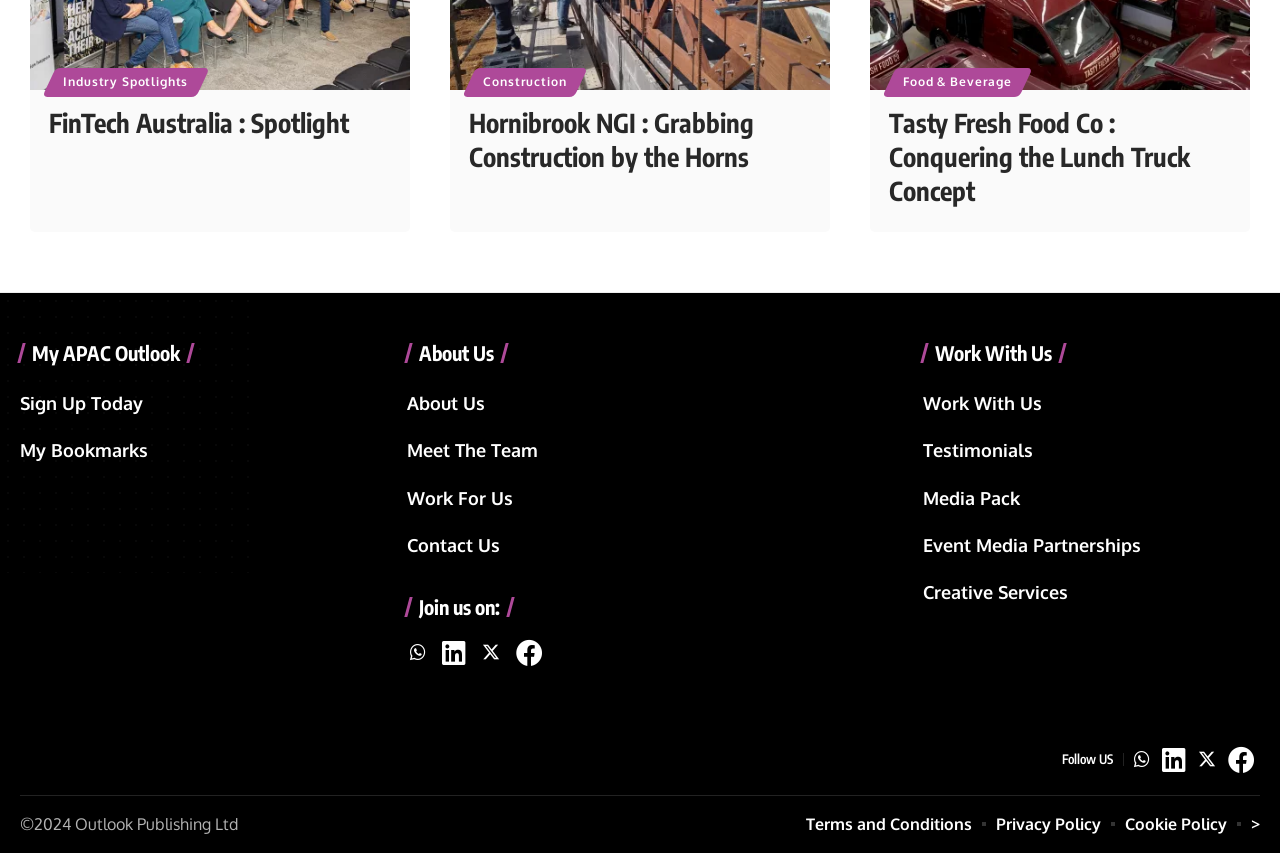Please locate the clickable area by providing the bounding box coordinates to follow this instruction: "Read about Hornibrook NGI".

[0.366, 0.125, 0.589, 0.203]